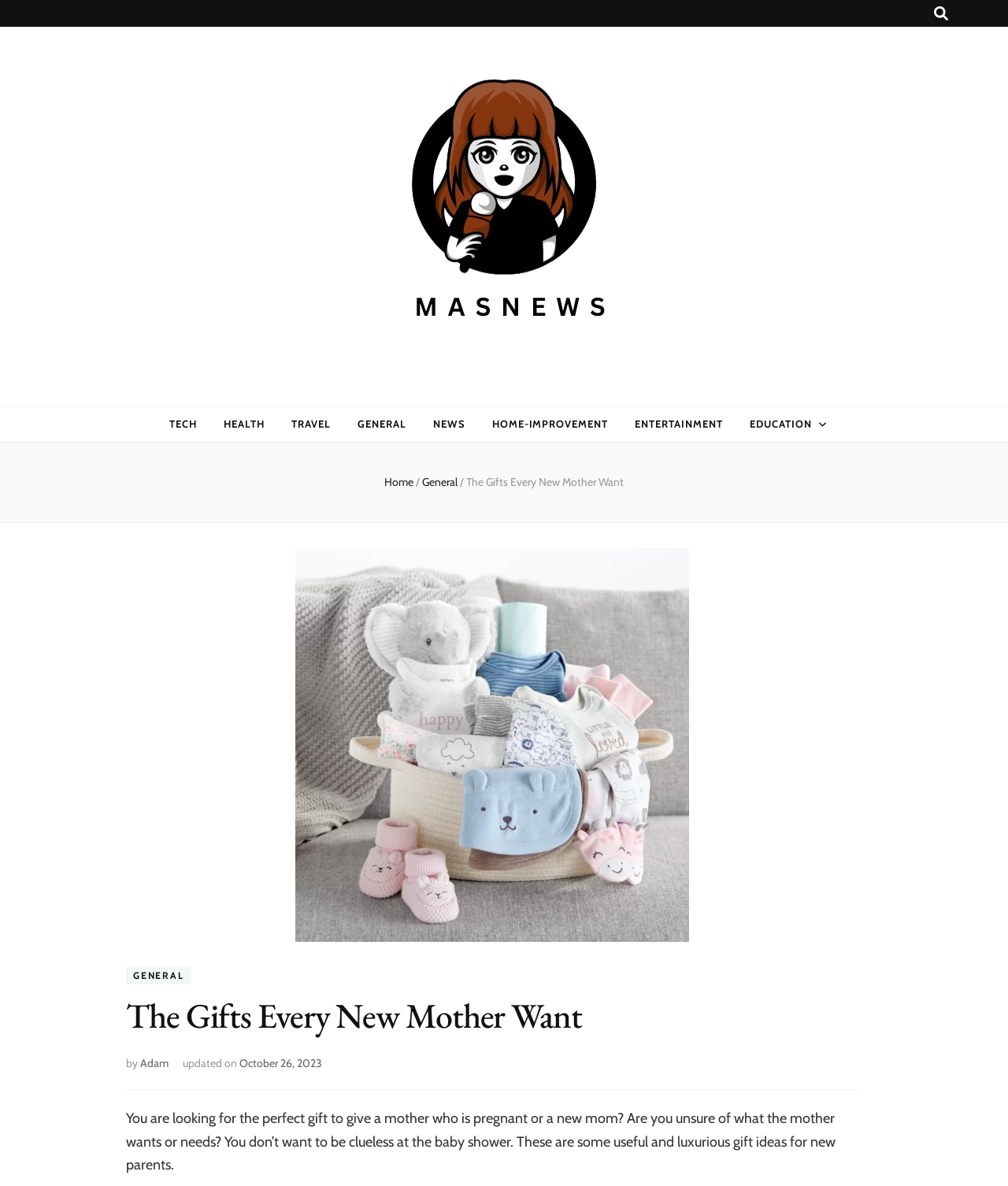Answer in one word or a short phrase: 
What is the purpose of the webpage?

Gift ideas for new parents